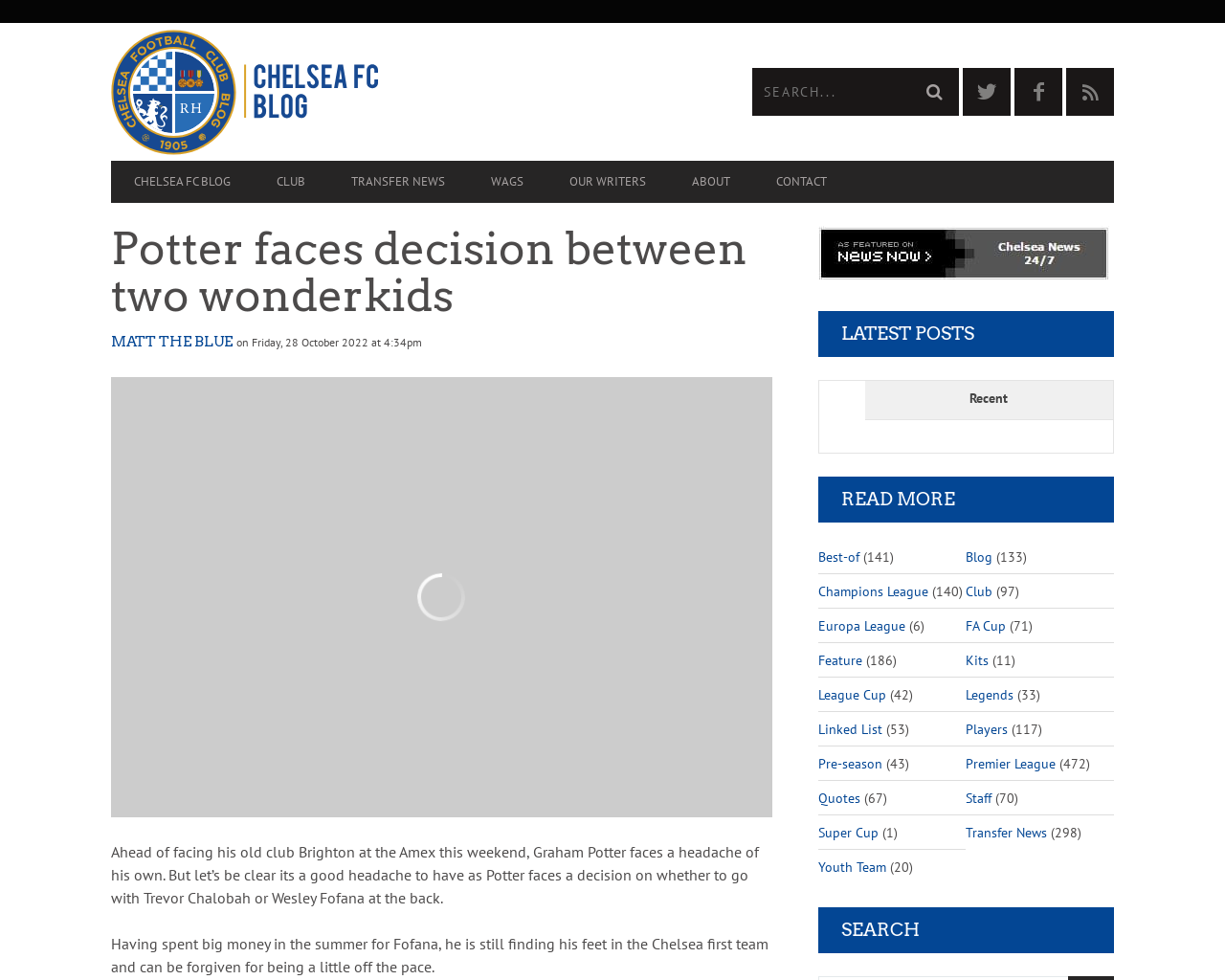What is the name of the author of the article?
Use the information from the image to give a detailed answer to the question.

The name of the author of the article can be found below the title of the article and is written as 'MATT THE BLUE'.